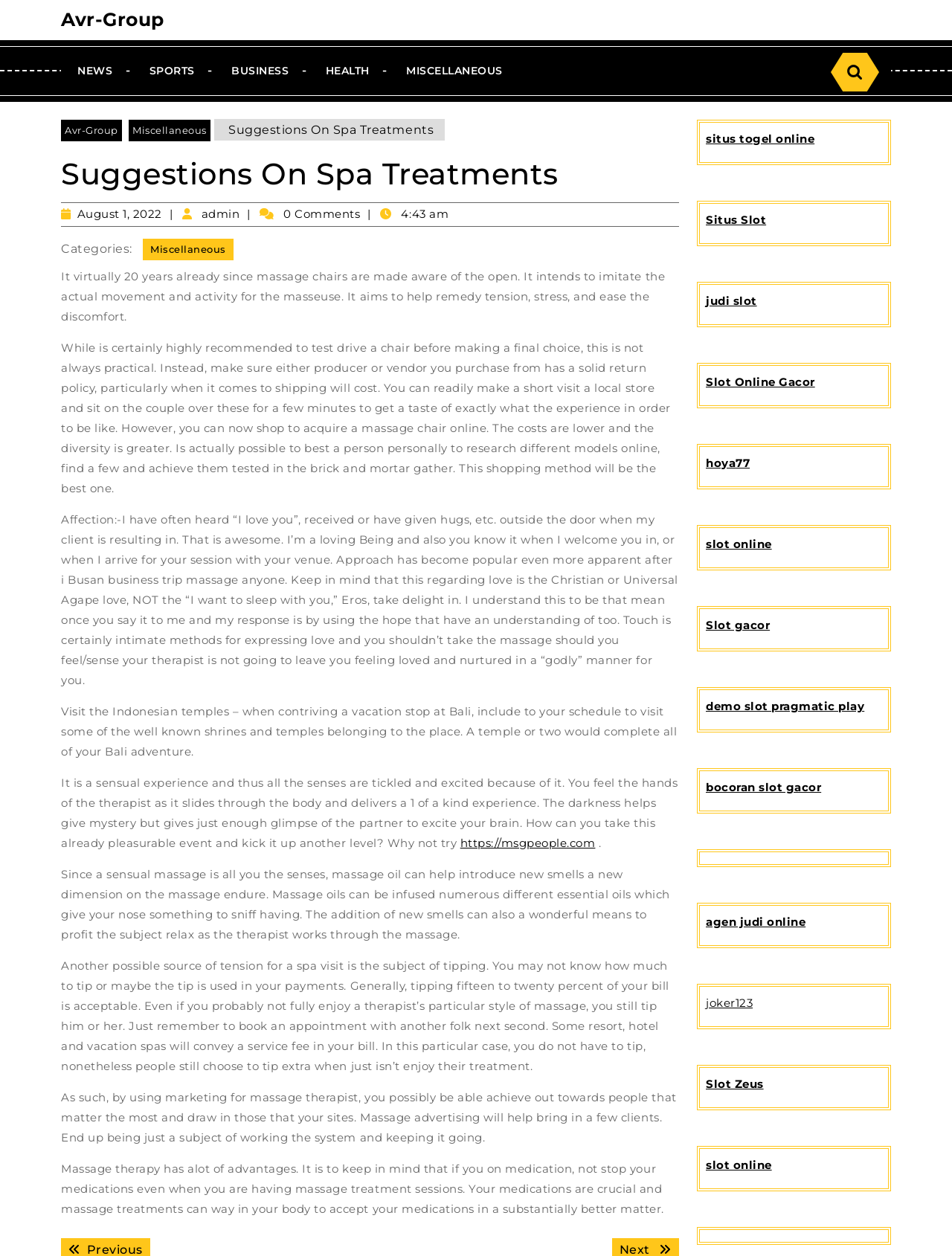Identify the bounding box coordinates for the element that needs to be clicked to fulfill this instruction: "Visit the Avr-Group website". Provide the coordinates in the format of four float numbers between 0 and 1: [left, top, right, bottom].

[0.064, 0.007, 0.172, 0.024]